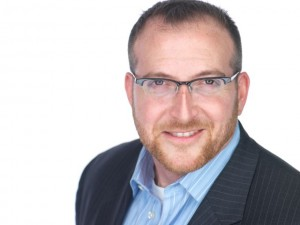Generate a comprehensive caption that describes the image.

The image features Jake Wengroff, a recognized social media and social business expert. He is portrayed wearing a dark suit jacket over a light blue shirt, smiling confidently at the camera. With glasses framing his face, he conveys a professional yet approachable demeanor. This visual representation aligns with his extensive background, including serving as the first global director of social media strategy and research at Frost & Sullivan. Wengroff is noted for his expertise in vendor evaluation and media strategy, often sharing insights with influential figures in the social media landscape. In addition, he regularly contributes to notable publications in the field and has played a significant role in corporate communications throughout his career.